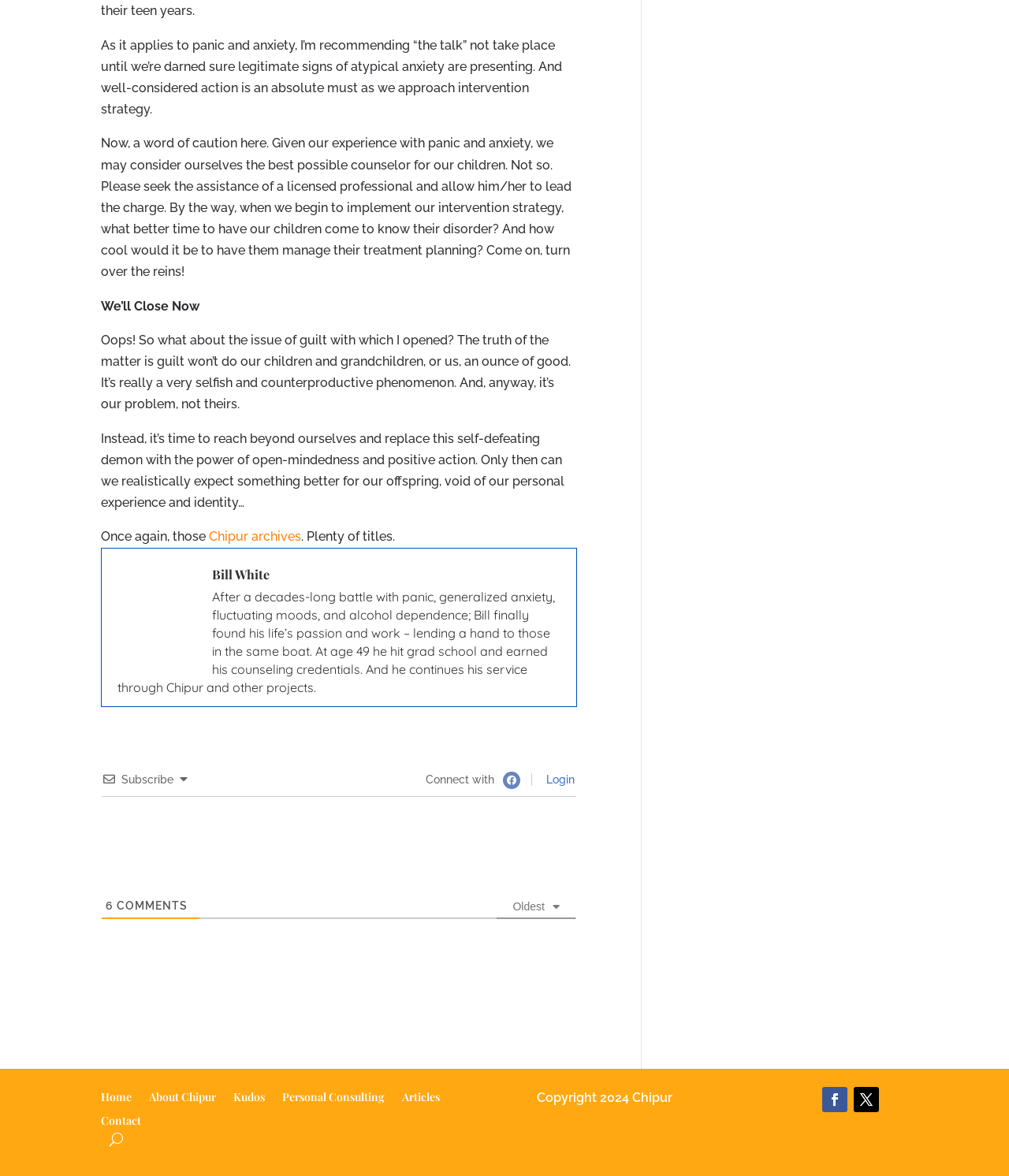What is the profession of the author?
Please provide an in-depth and detailed response to the question.

The profession of the author is a counselor, as mentioned in the text 'At age 49 he hit grad school and earned his counseling credentials.'